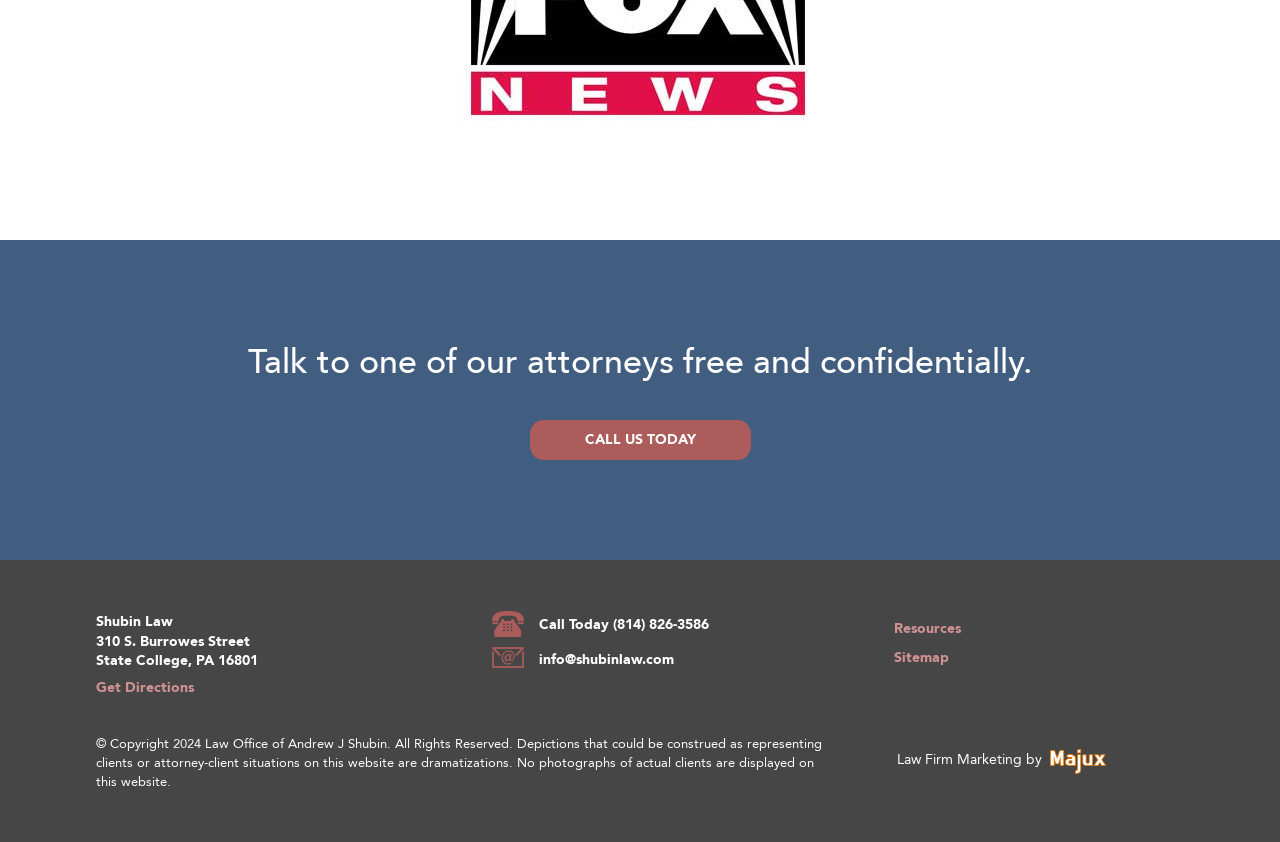Please identify the bounding box coordinates of the region to click in order to complete the task: "Click the 'Title IX Violation Attorney Near Me' link". The coordinates must be four float numbers between 0 and 1, specified as [left, top, right, bottom].

[0.344, 0.197, 0.656, 0.224]